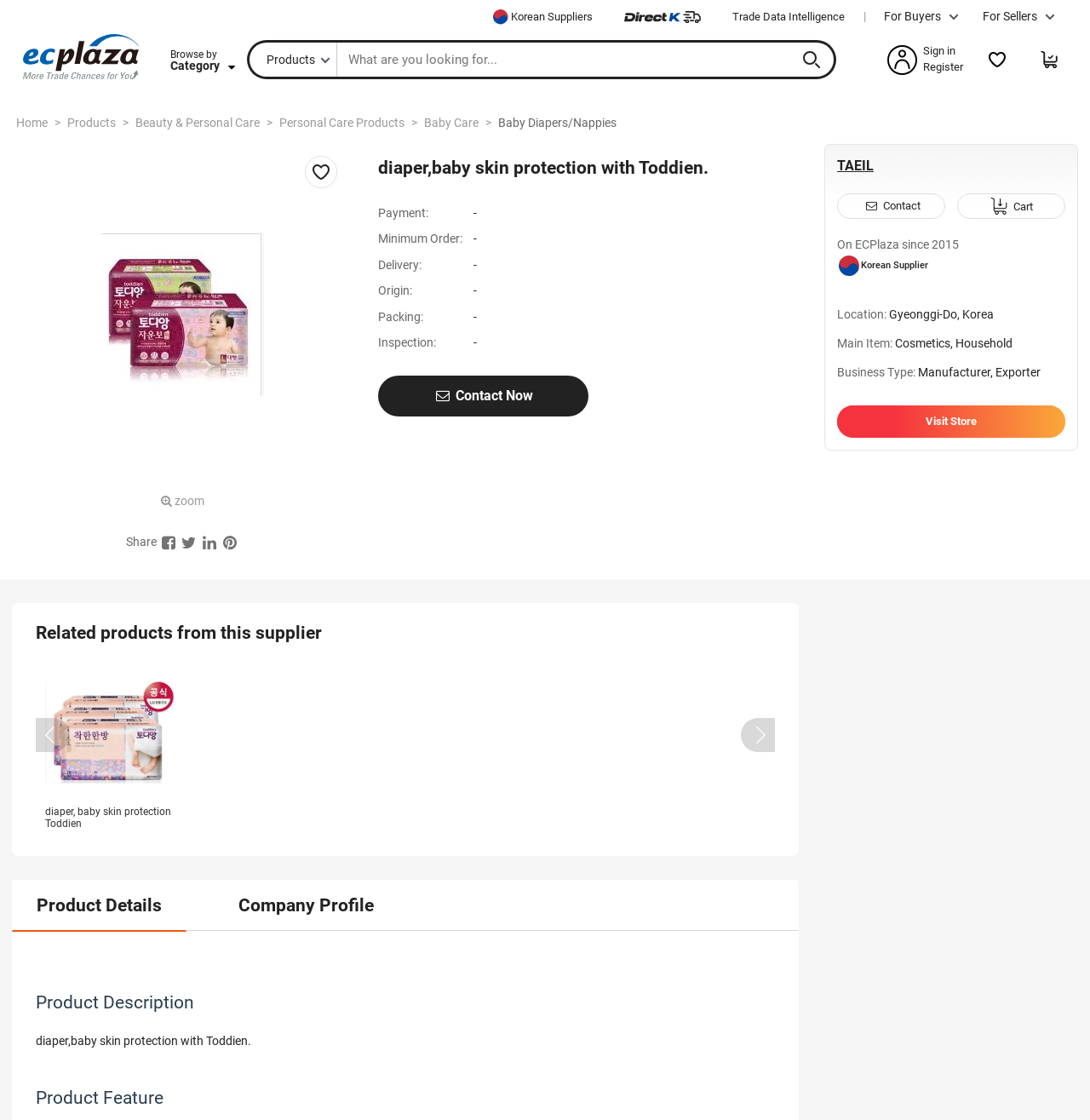Locate the bounding box coordinates of the UI element described by: "Baby Diapers/Nappies". The bounding box coordinates should consist of four float numbers between 0 and 1, i.e., [left, top, right, bottom].

[0.457, 0.103, 0.566, 0.116]